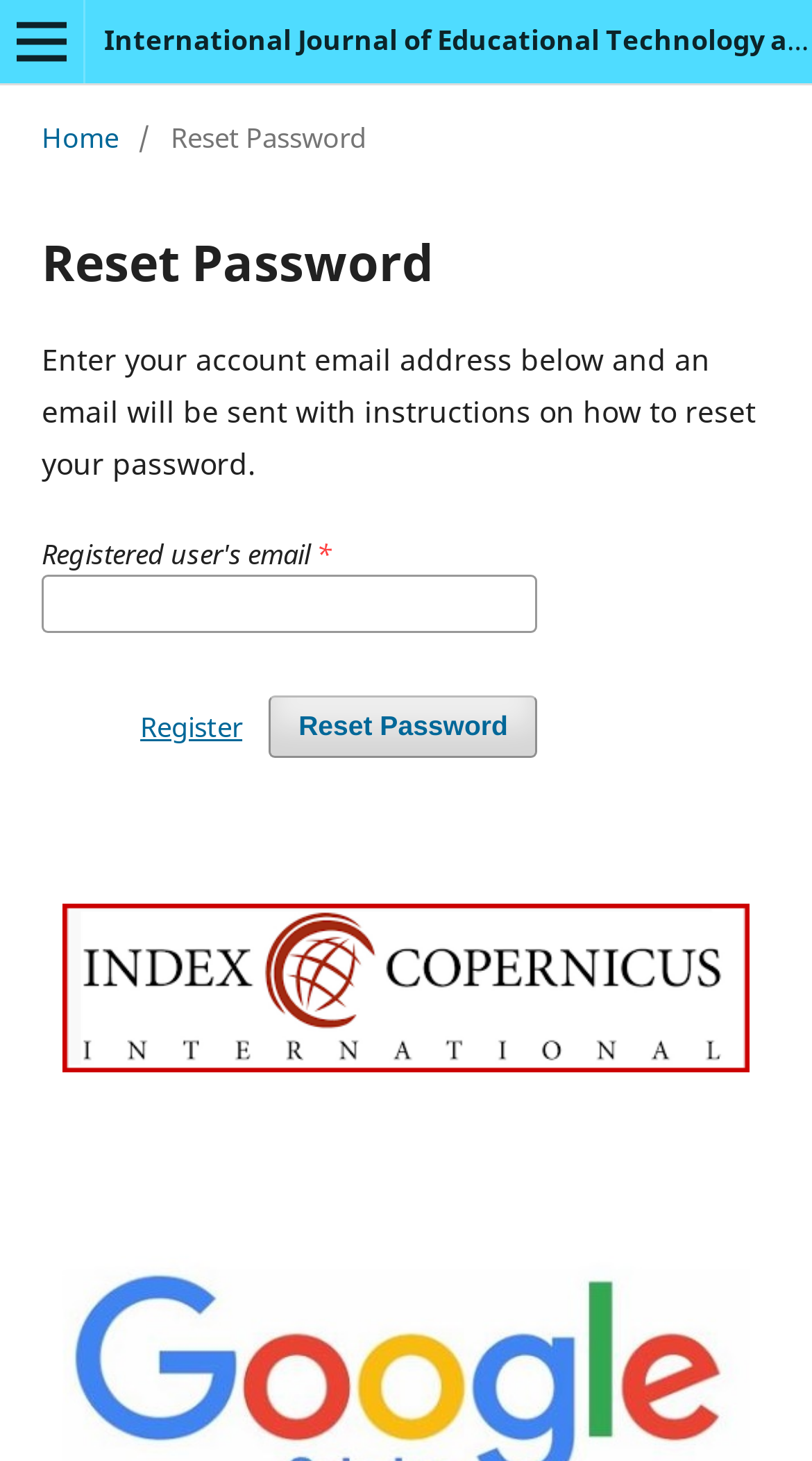Please find the bounding box for the UI component described as follows: "Reset Password".

[0.332, 0.476, 0.661, 0.519]